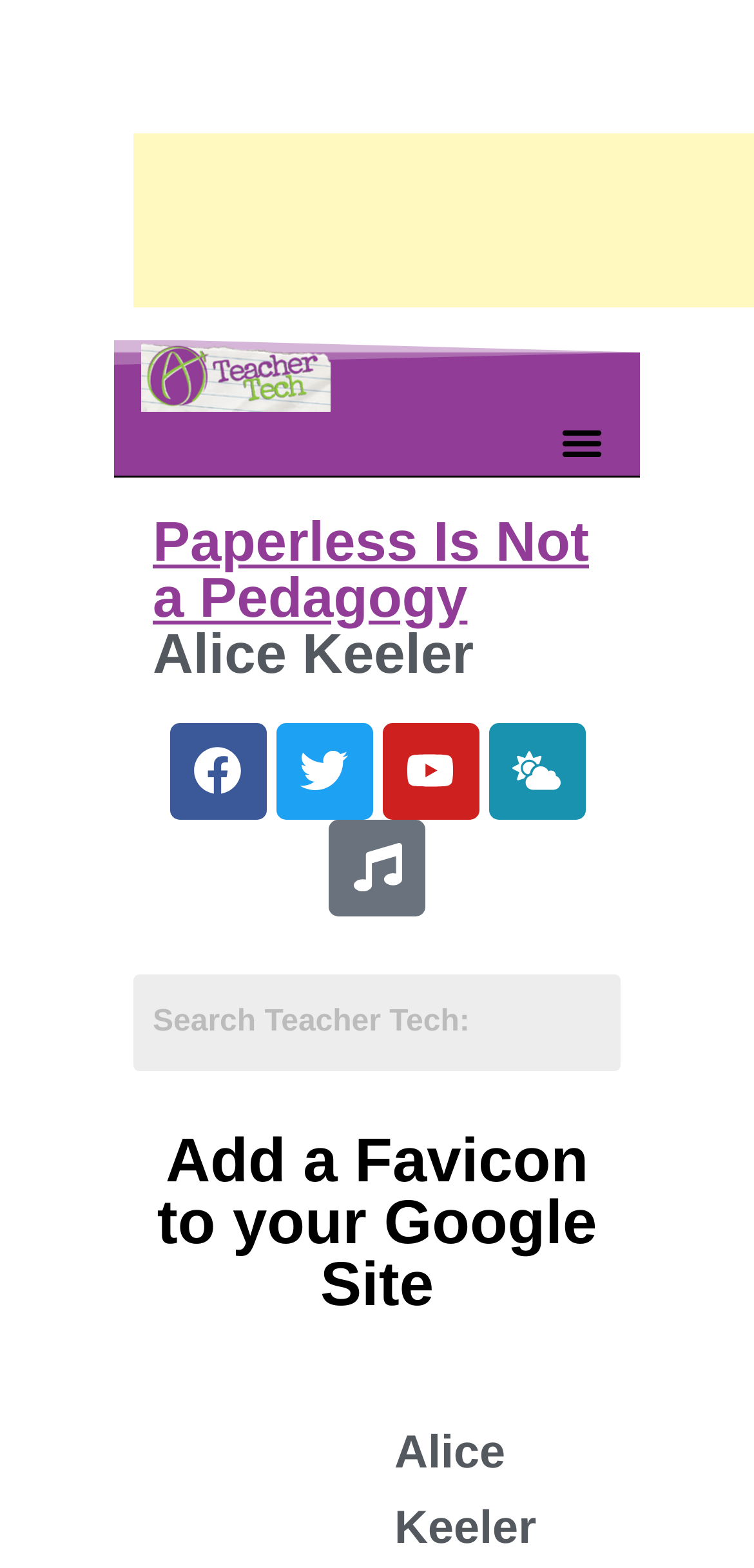Pinpoint the bounding box coordinates of the element that must be clicked to accomplish the following instruction: "Toggle the menu". The coordinates should be in the format of four float numbers between 0 and 1, i.e., [left, top, right, bottom].

[0.729, 0.262, 0.814, 0.303]